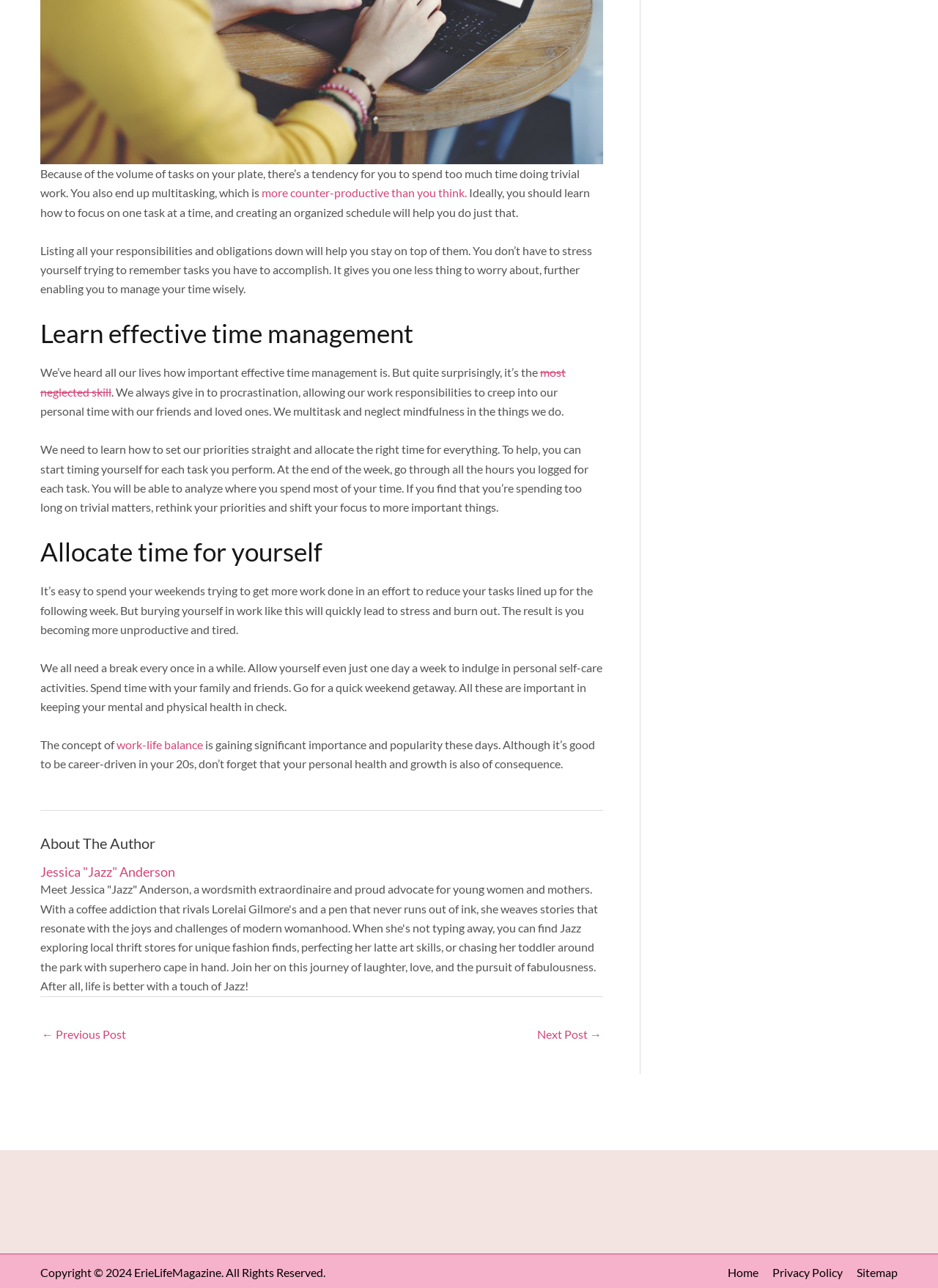Please predict the bounding box coordinates of the element's region where a click is necessary to complete the following instruction: "Learn about the author Jessica 'Jazz' Anderson". The coordinates should be represented by four float numbers between 0 and 1, i.e., [left, top, right, bottom].

[0.043, 0.671, 0.643, 0.683]